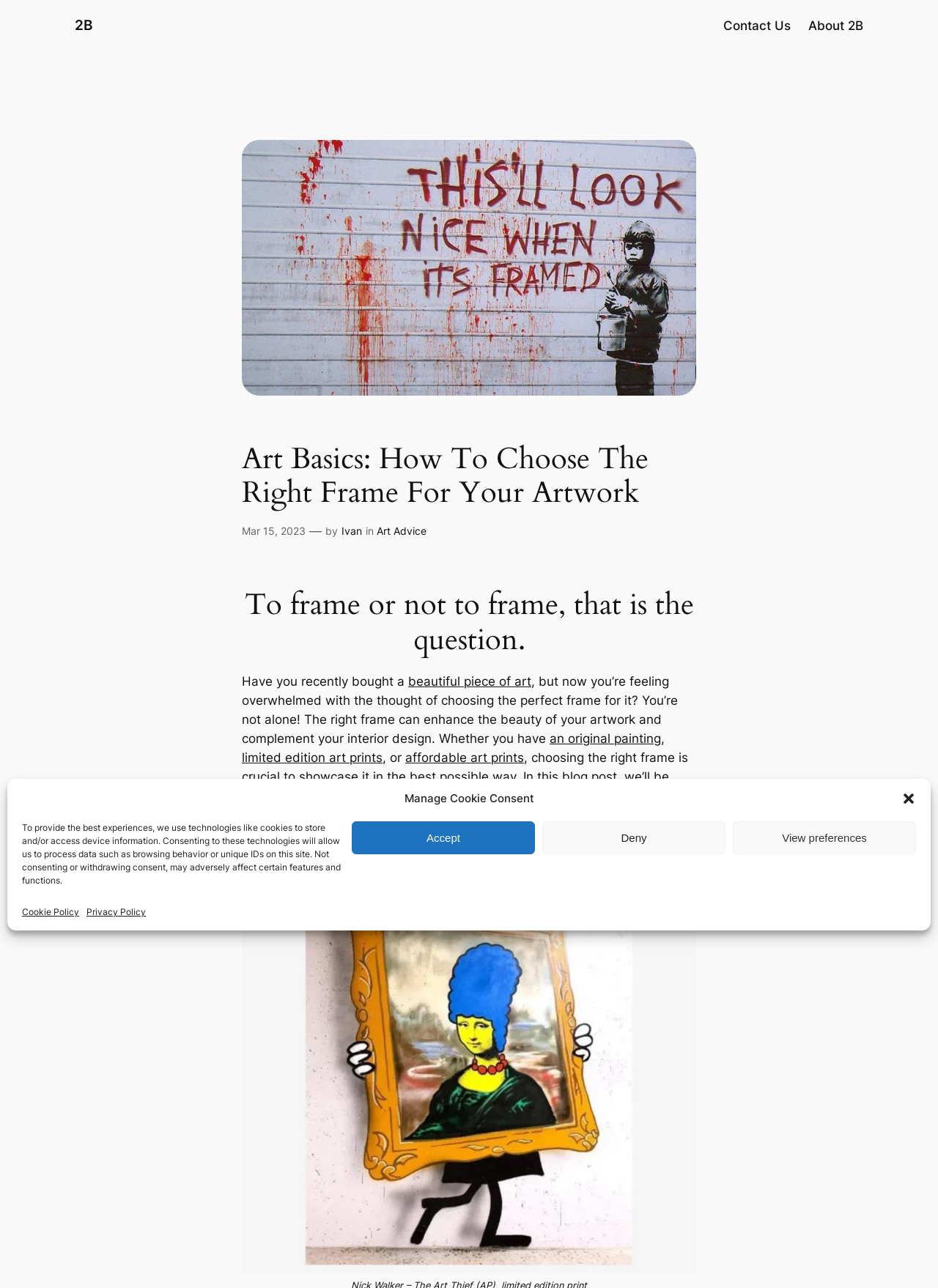Use a single word or phrase to answer the question:
What types of artwork are mentioned in the blog post?

Original painting, limited edition art prints, affordable art prints